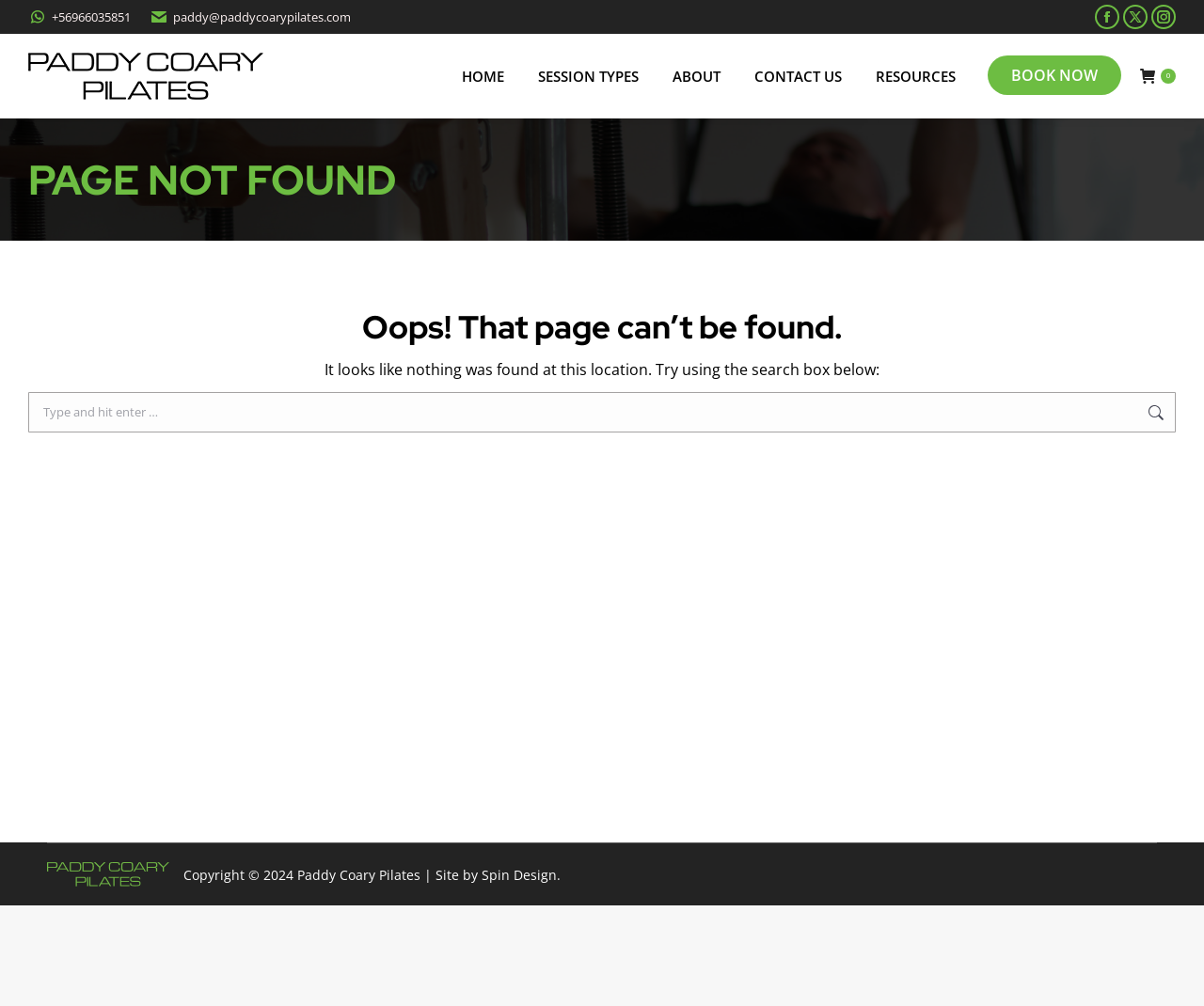Please find the bounding box coordinates (top-left x, top-left y, bottom-right x, bottom-right y) in the screenshot for the UI element described as follows: Contact Us

[0.623, 0.05, 0.702, 0.101]